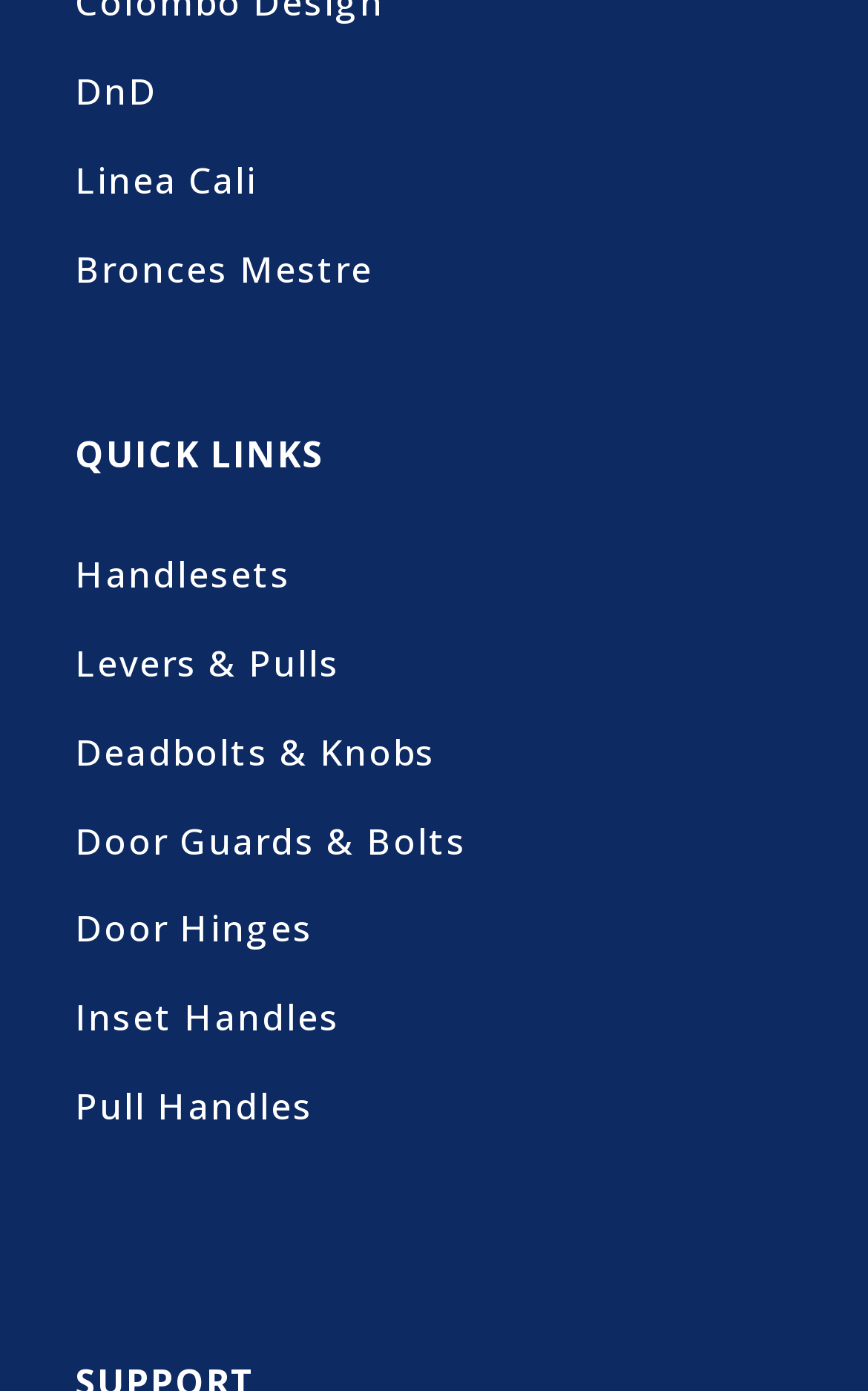Could you please study the image and provide a detailed answer to the question:
What is the first link on the webpage?

The first link on the webpage is 'DnD' which is located at the top left corner of the webpage with a bounding box coordinate of [0.086, 0.048, 0.181, 0.083].